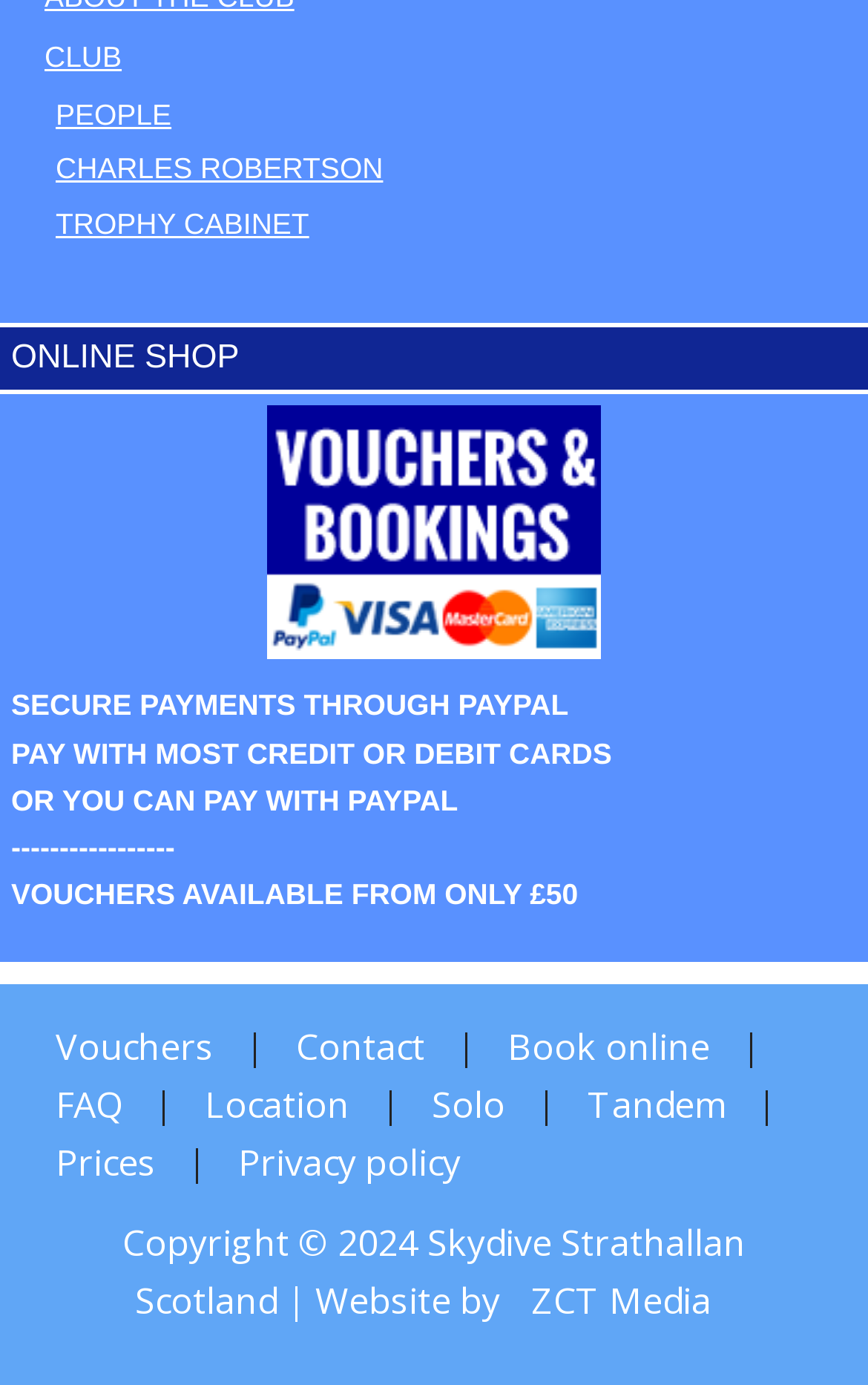Please locate the bounding box coordinates of the region I need to click to follow this instruction: "Click the CLUB link".

[0.051, 0.029, 0.14, 0.053]